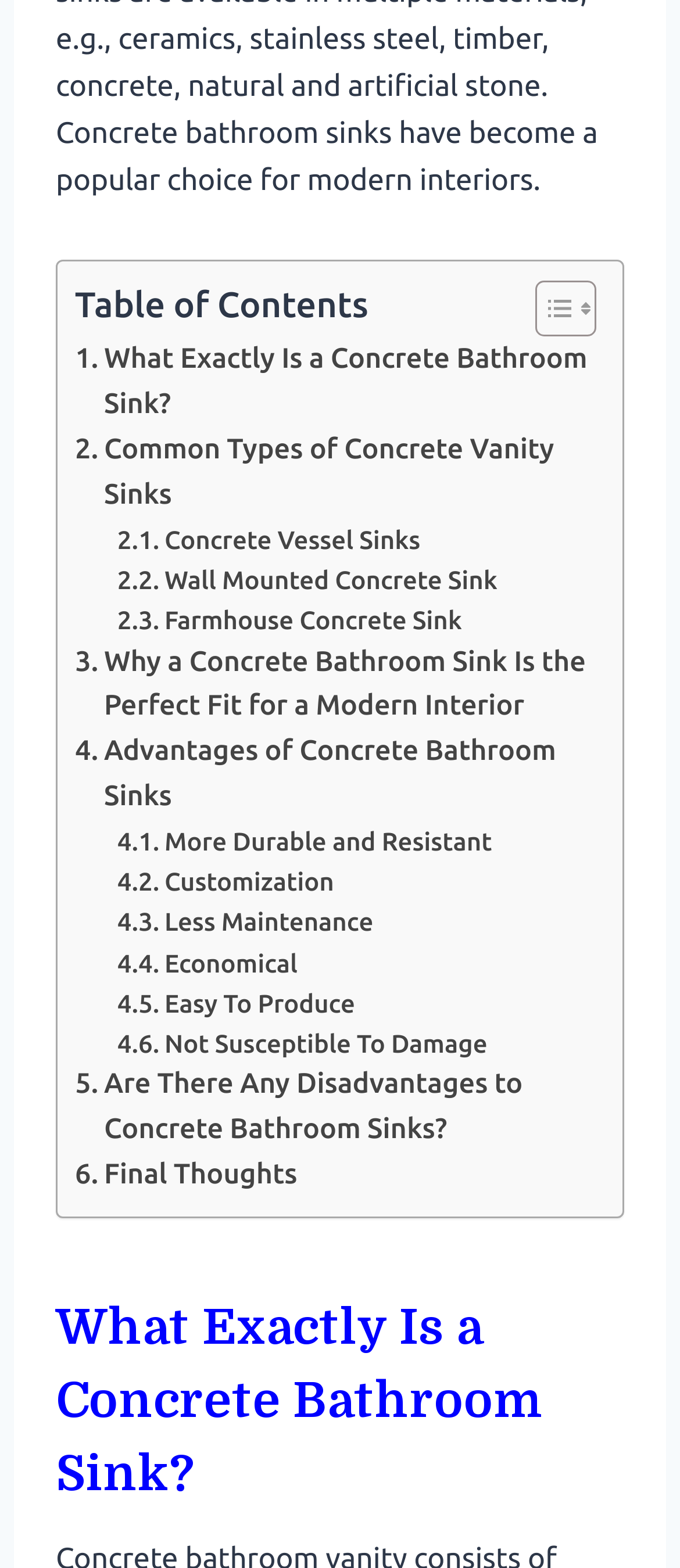Please analyze the image and provide a thorough answer to the question:
Is there a section discussing the disadvantages of concrete bathroom sinks?

By looking at the links on the webpage, I found a section titled 'Are There Any Disadvantages to Concrete Bathroom Sinks?' which suggests that the webpage does discuss the disadvantages of concrete bathroom sinks.